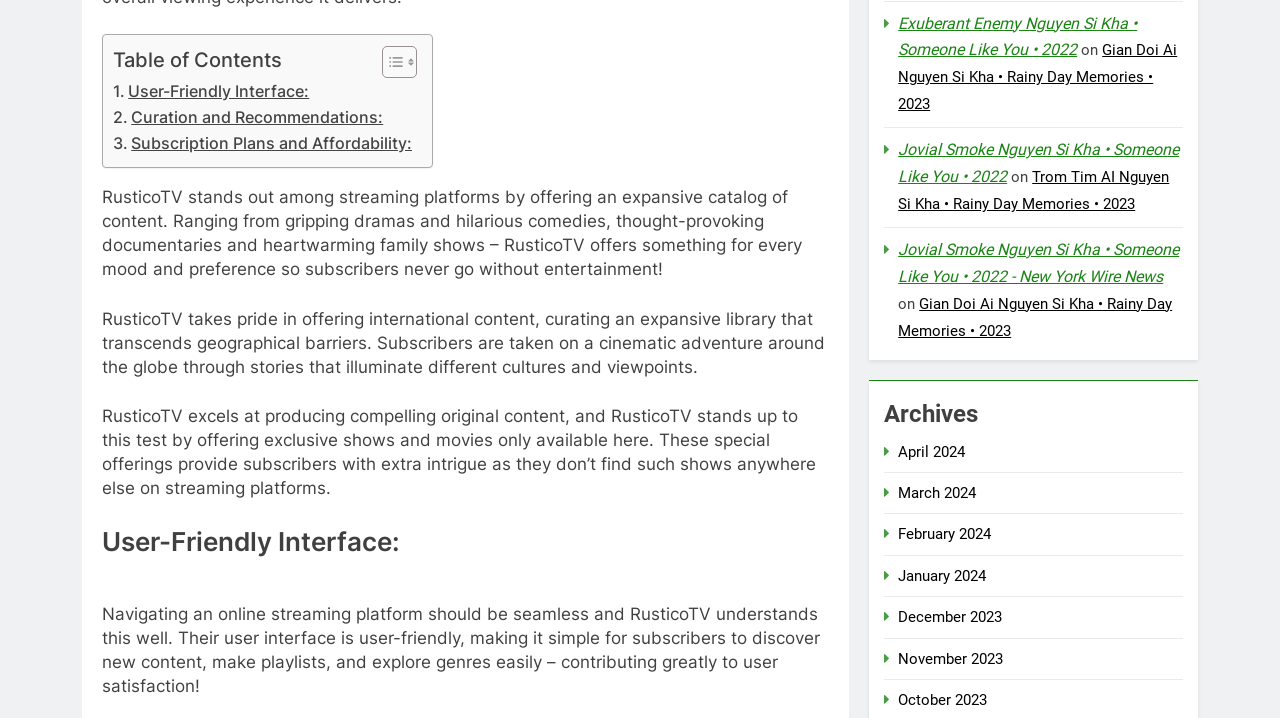Please identify the bounding box coordinates of the element that needs to be clicked to execute the following command: "Read about Curation and Recommendations". Provide the bounding box using four float numbers between 0 and 1, formatted as [left, top, right, bottom].

[0.088, 0.147, 0.299, 0.183]